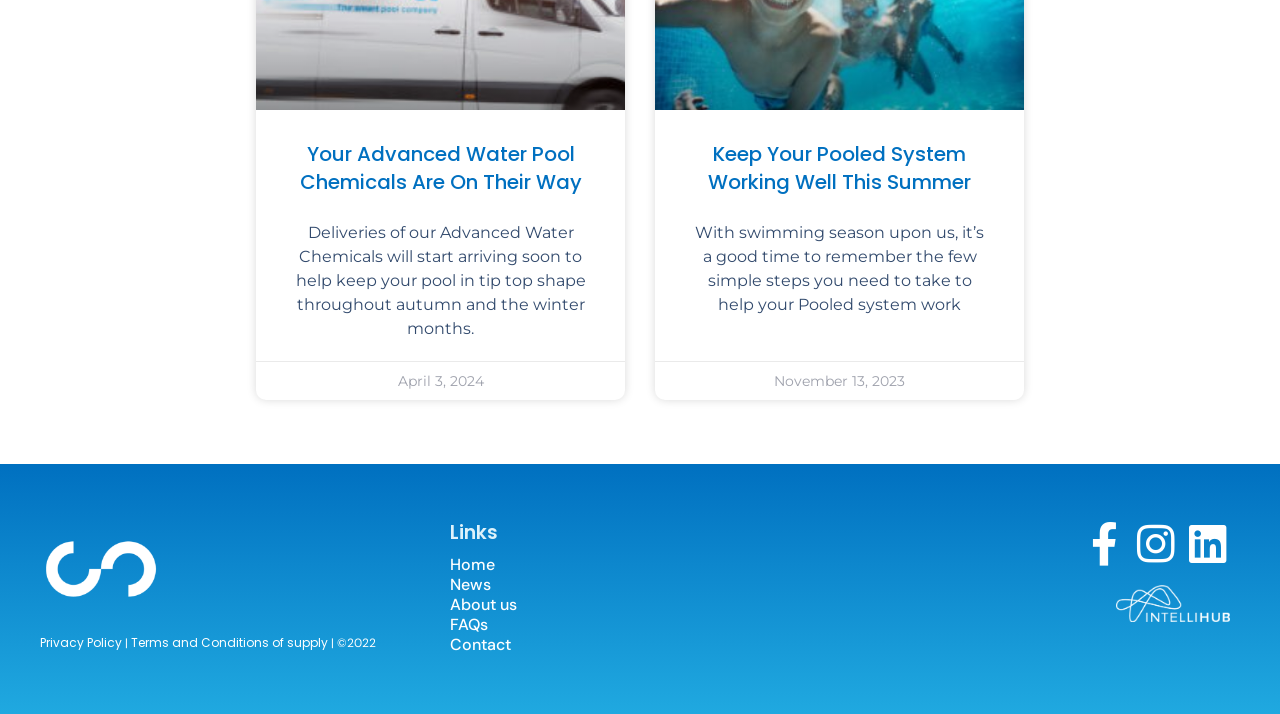Determine the bounding box coordinates of the UI element described below. Use the format (top-left x, top-left y, bottom-right x, bottom-right y) with floating point numbers between 0 and 1: Home

[0.352, 0.778, 0.648, 0.806]